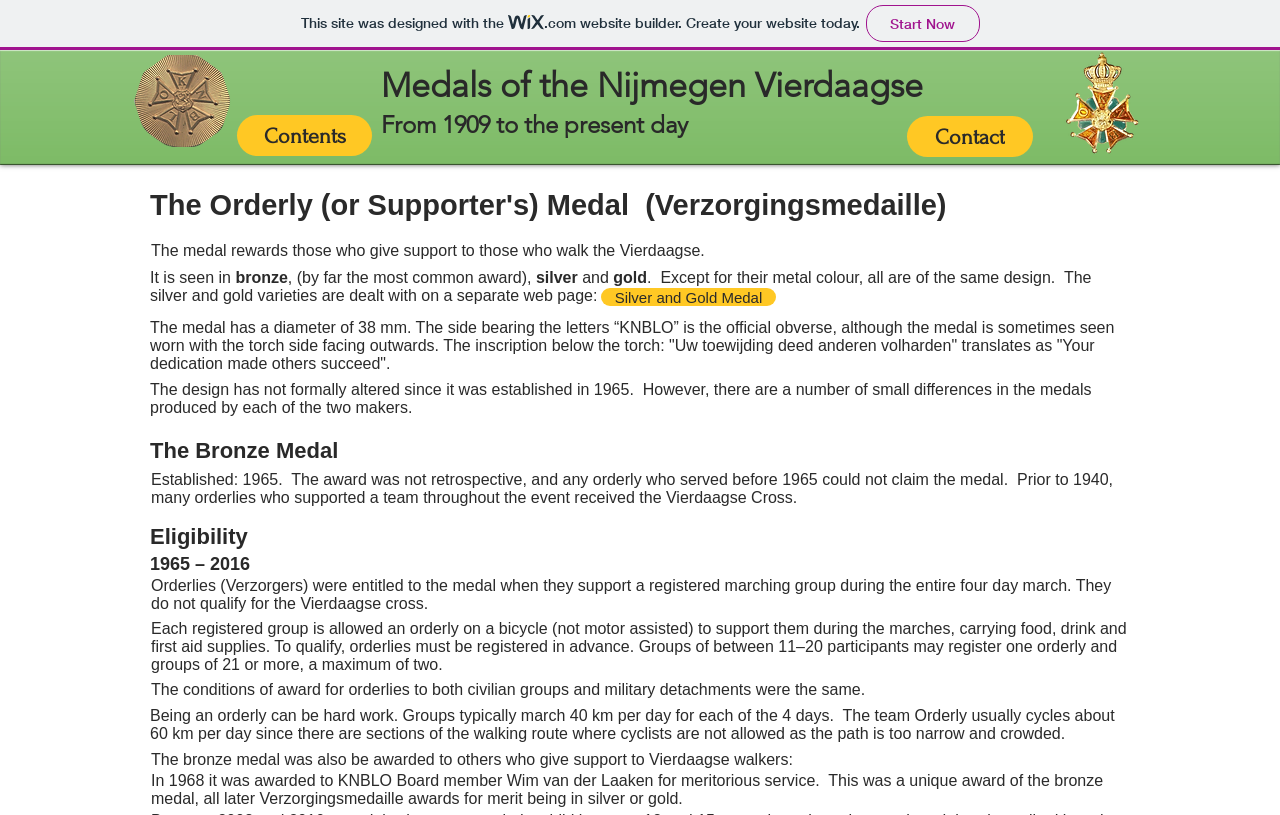Please locate the UI element described by "Contact" and provide its bounding box coordinates.

[0.709, 0.142, 0.807, 0.193]